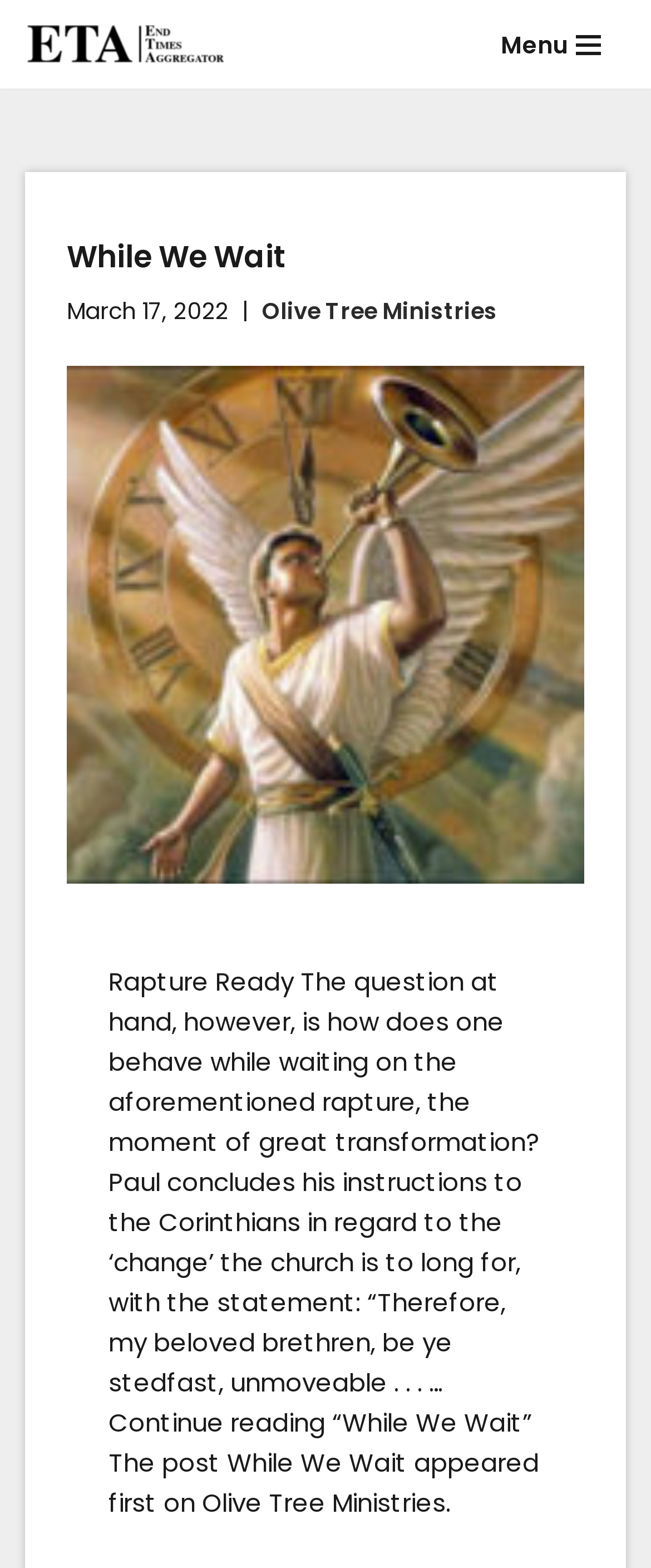Provide a comprehensive description of the webpage.

The webpage is titled "While We Wait – End Times Aggregator" and appears to be a blog or article page. At the top left, there is a "Skip to content" link, followed by a link to "End Times Aggregator" slightly below it. On the top right, there is a "Navigation Menu" button.

Below the navigation menu, the page is divided into sections. The first section has a heading "While We Wait" and displays the date "March 17, 2022" in a smaller font. Next to the date, there is a link to "Olive Tree Ministries". Below this section, there is an image with the title "While We Wait".

The main content of the page is a long paragraph of text that discusses the concept of waiting for the rapture and how one should behave during this time. The text is quite lengthy and takes up most of the page. At the end of the paragraph, there is a "Continue reading" link, and below that, a note stating that the post originally appeared on Olive Tree Ministries.